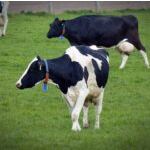How many cows are in the image?
Please craft a detailed and exhaustive response to the question.

The caption explicitly describes two cows in the image, one in the foreground and another in the background, both with black and white coats.